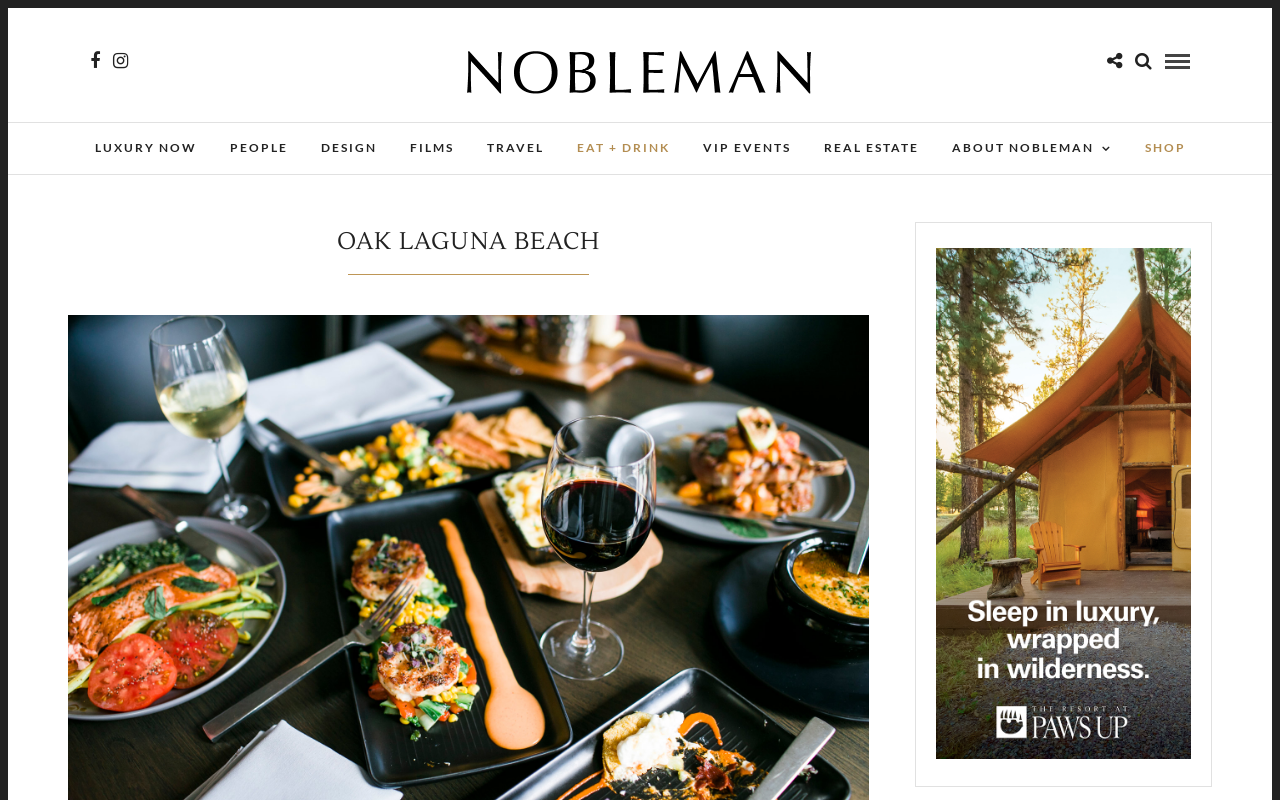What is the location mentioned in the heading?
Can you offer a detailed and complete answer to this question?

The heading element 'OAK LAGUNA BEACH' suggests that the location being referred to is Laguna Beach.